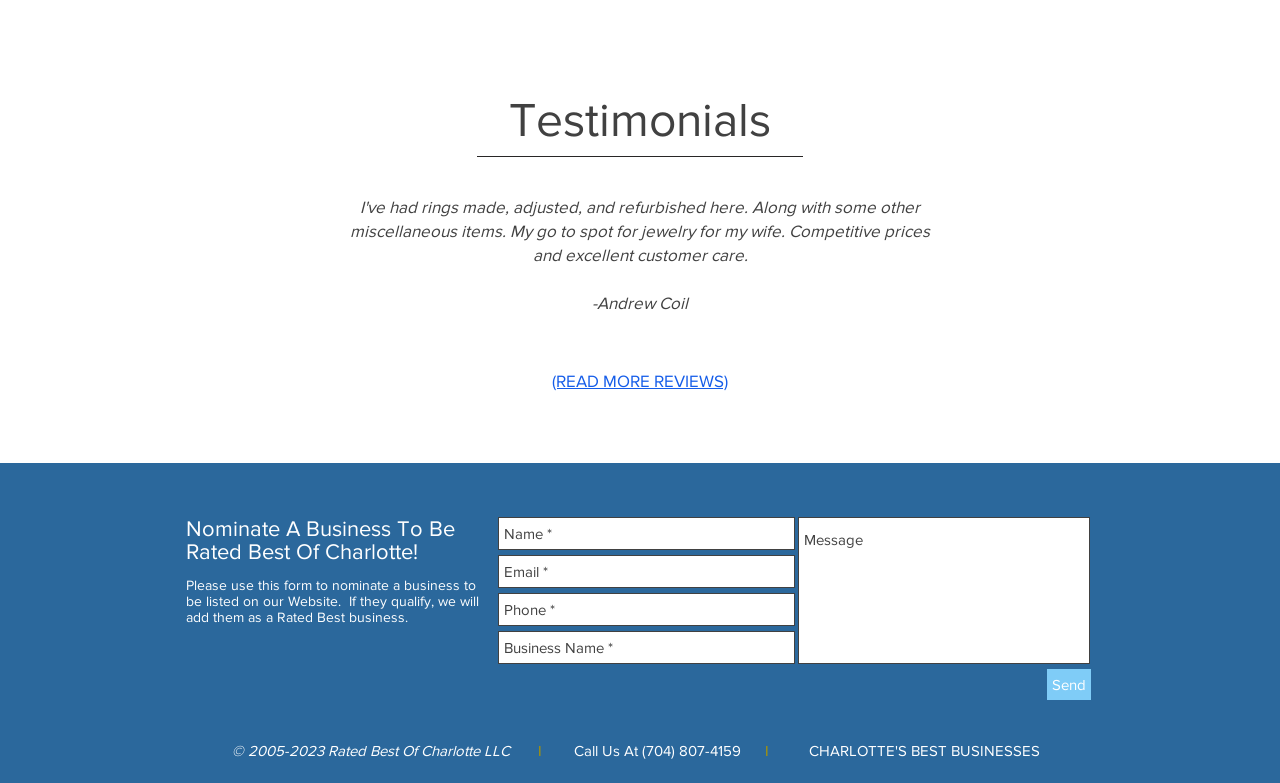Determine the bounding box coordinates of the region that needs to be clicked to achieve the task: "Click the Send button".

[0.818, 0.855, 0.852, 0.894]